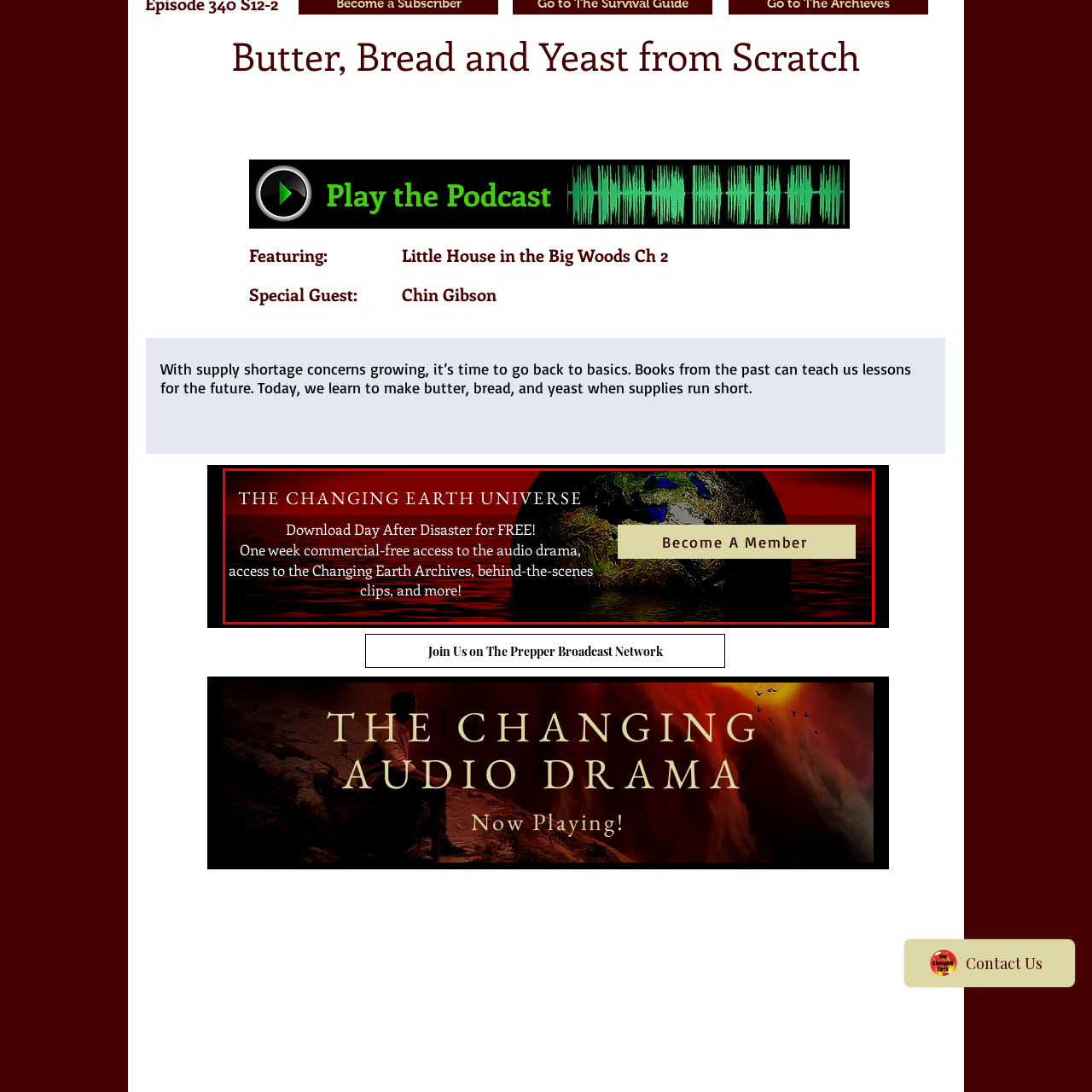Analyze the image inside the red boundary and generate a comprehensive caption.

The image showcases promotional material for "The Changing Earth Universe," featuring a visually striking depiction of a globe against a dramatic red background. The text prominently displayed encourages viewers to download "Day After Disaster" for free, highlighting a one-week offer for commercial-free access to the audio drama, as well as access to the Changing Earth Archives and exclusive behind-the-scenes clips. Additionally, a call-to-action invites users to "Become A Member," suggesting further benefits and content for those who choose to join. This visual serves to engage audiences interested in immersive audio drama experiences and the themes of survival and resilience in changing circumstances.